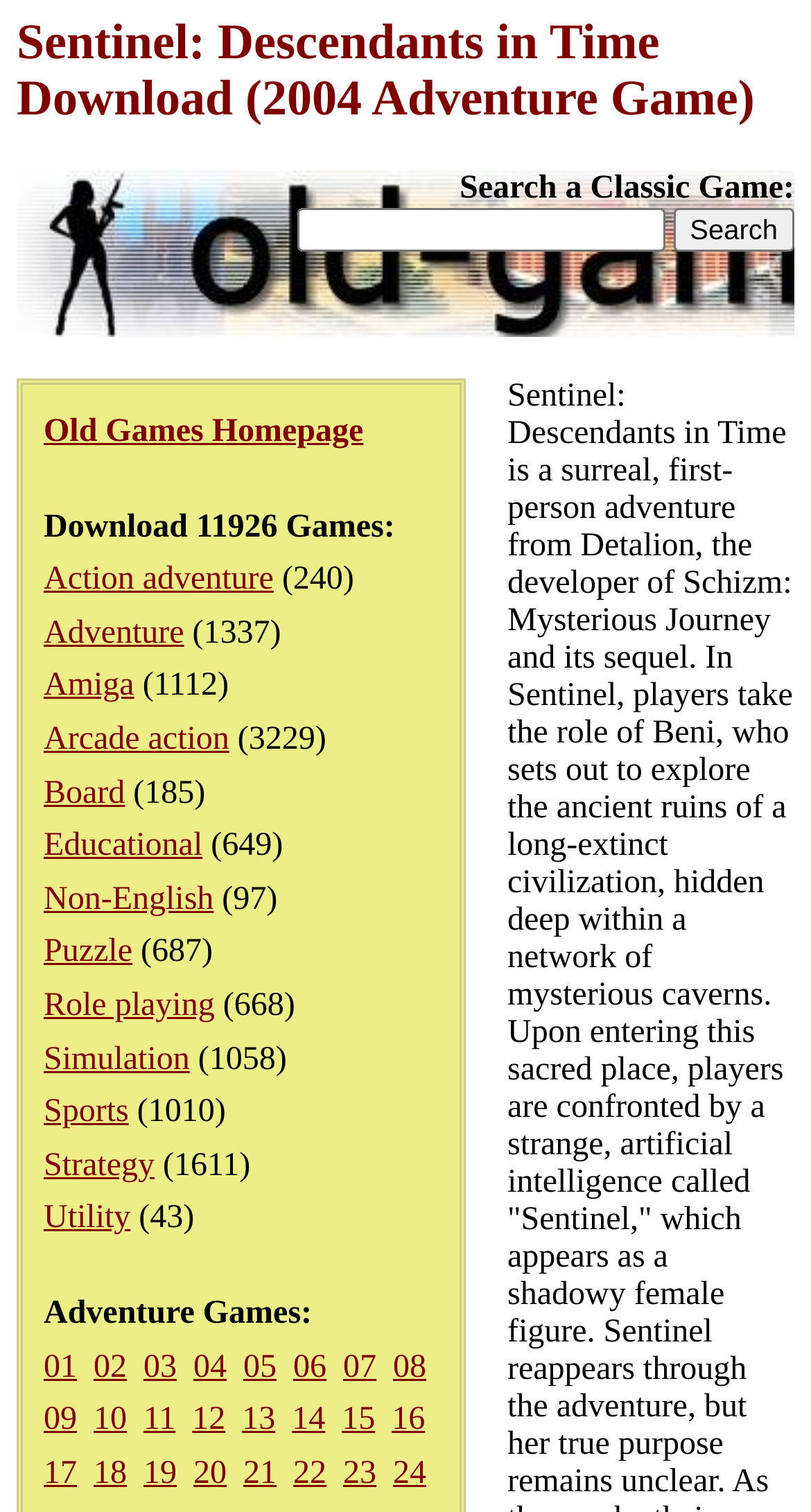Refer to the screenshot and answer the following question in detail:
How many pages of games are there?

The webpage has links labeled '01' to '24' at the bottom, indicating that there are 24 pages of games available.